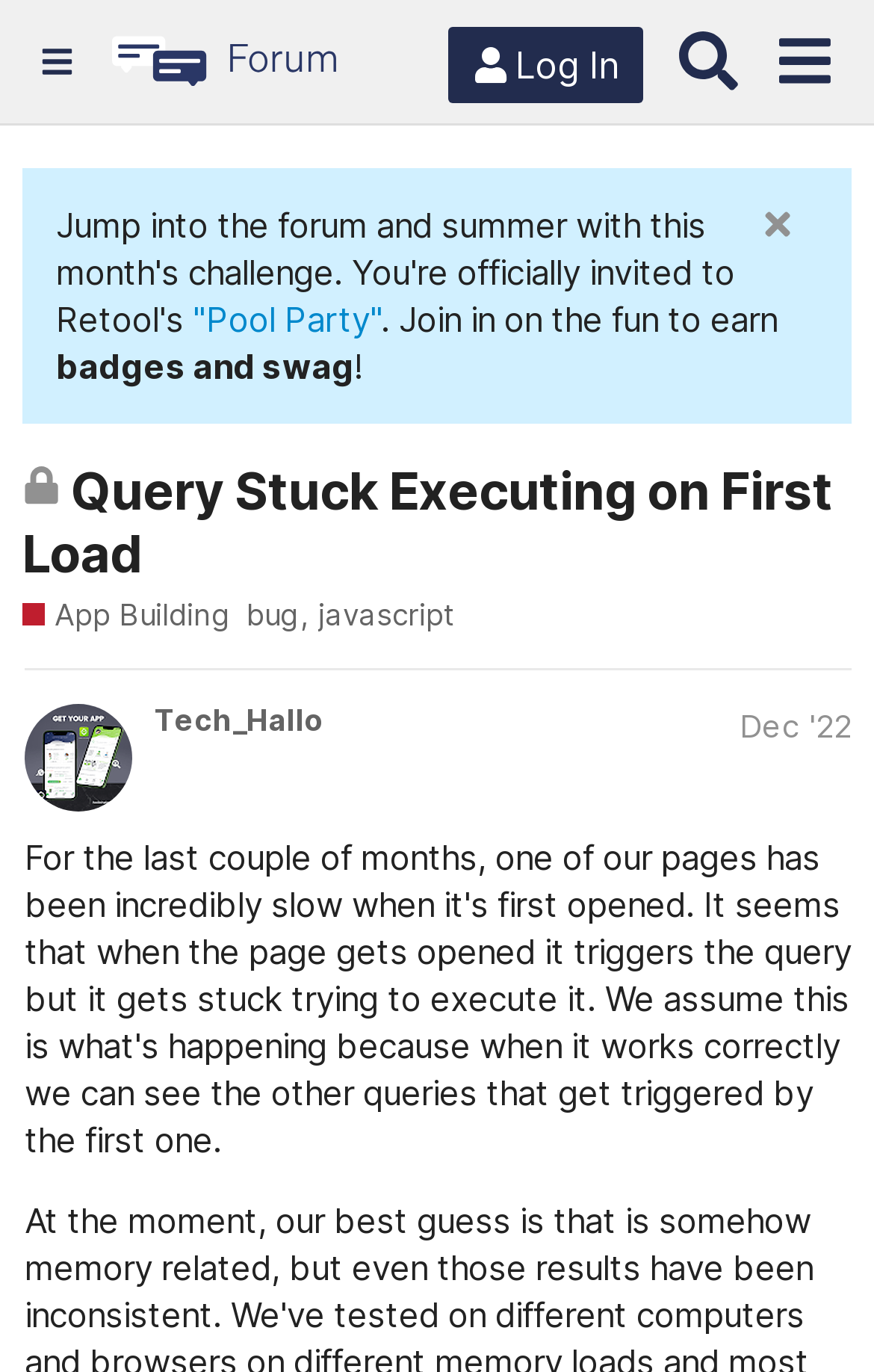Determine the bounding box coordinates for the area that should be clicked to carry out the following instruction: "view September 2019".

None